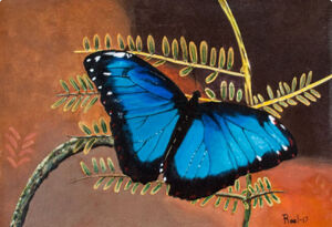Generate a comprehensive caption that describes the image.

This vibrant image depicts a beautifully rendered butterfly, showcasing striking shades of blue and black. The butterfly rests delicately on a green branch amidst a soft, warm-toned background that complements its vivid colors. This artwork is part of the "Prison Arts Collective," an initiative focused on exploring sustainability and community engagement through artistic expression. The collective supports creative projects that allow individuals, particularly those impacted by the prison system, to share their stories and experiences through art. The intricate details and the serene composition of the butterfly highlight the beauty of nature, symbolizing transformation and hope.